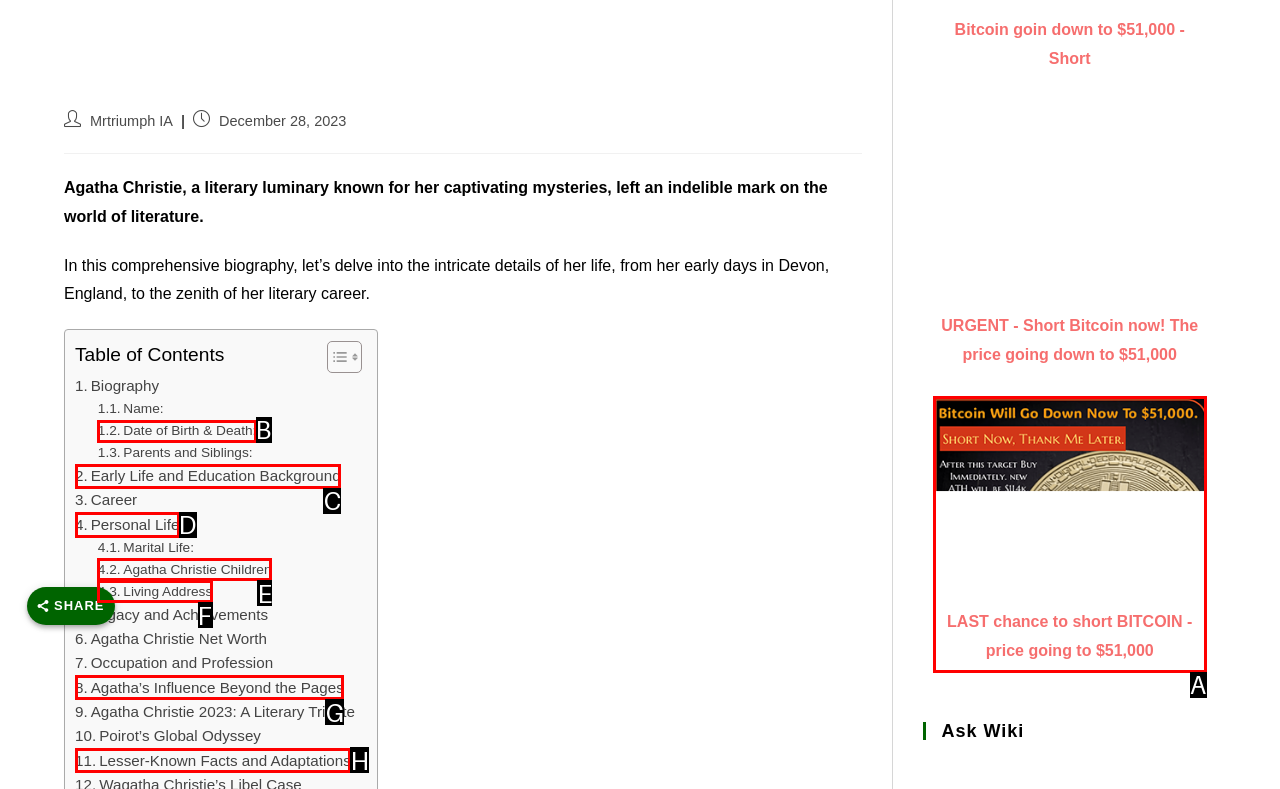Identify the letter of the UI element that fits the description: Date of Birth & Death:
Respond with the letter of the option directly.

B